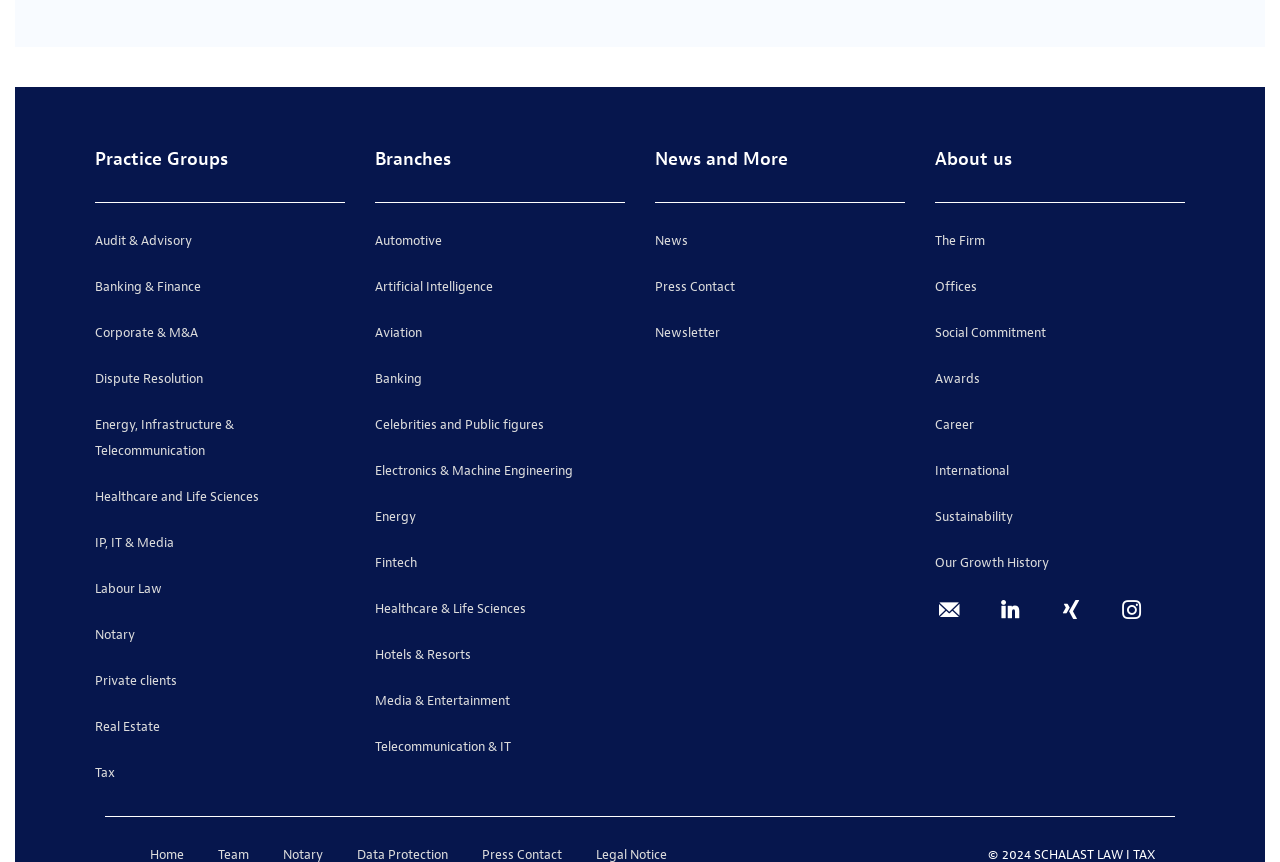Kindly respond to the following question with a single word or a brief phrase: 
What is the last link under the 'About us' section?

Our Growth History